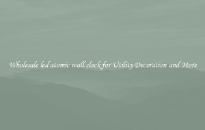Generate an in-depth description of the image you see.

The image features the text "Wholesale led atomic wall clock for Utility Decoration and More" elegantly displayed against a soft, muted backdrop that suggests calmness and sophistication. This alluring presentation emphasizes the product's potential for enhancing various spaces, whether for home decor or commercial settings. By showcasing a modern led atomic wall clock, the image effectively communicates the theme of stylish utility, inviting viewers to consider how such a decorative piece can elevate the aesthetics and functionality of their environment. Ideal for those looking to blend modern functionality with chic design, this image serves as a compelling prompt for customers seeking innovative decor solutions.